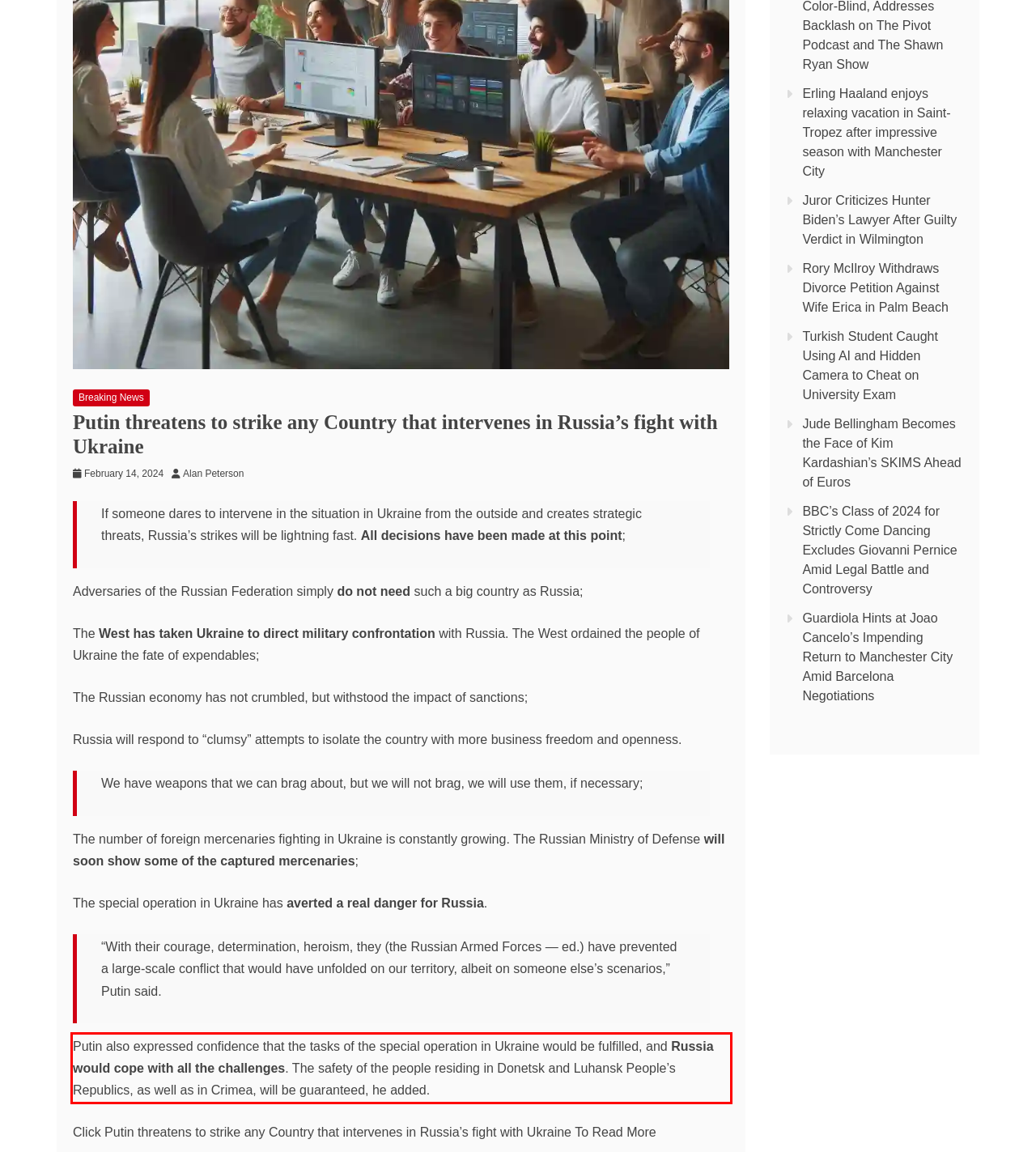Identify and extract the text within the red rectangle in the screenshot of the webpage.

Putin also expressed confidence that the tasks of the special operation in Ukraine would be fulfilled, and Russia would cope with all the challenges. The safety of the people residing in Donetsk and Luhansk People’s Republics, as well as in Crimea, will be guaranteed, he added.